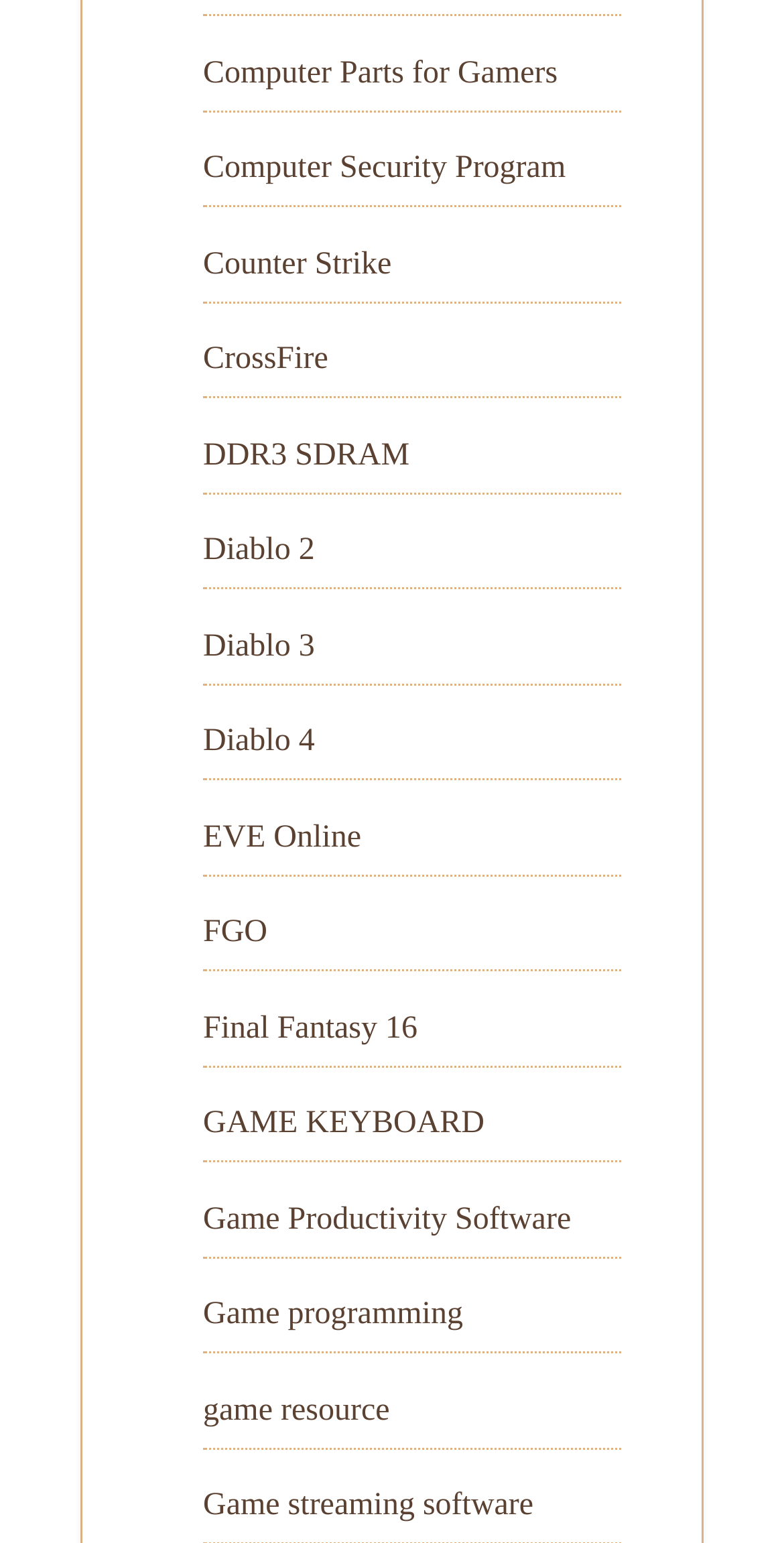Find the bounding box coordinates of the clickable region needed to perform the following instruction: "Visit Diablo 3 page". The coordinates should be provided as four float numbers between 0 and 1, i.e., [left, top, right, bottom].

[0.259, 0.407, 0.401, 0.43]